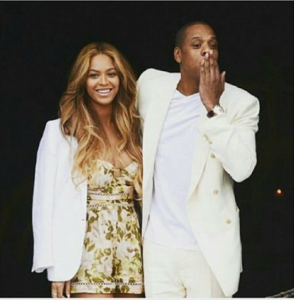Where were Beyoncé and Jay-Z spotted recently?
Refer to the image and respond with a one-word or short-phrase answer.

Florence, Italy